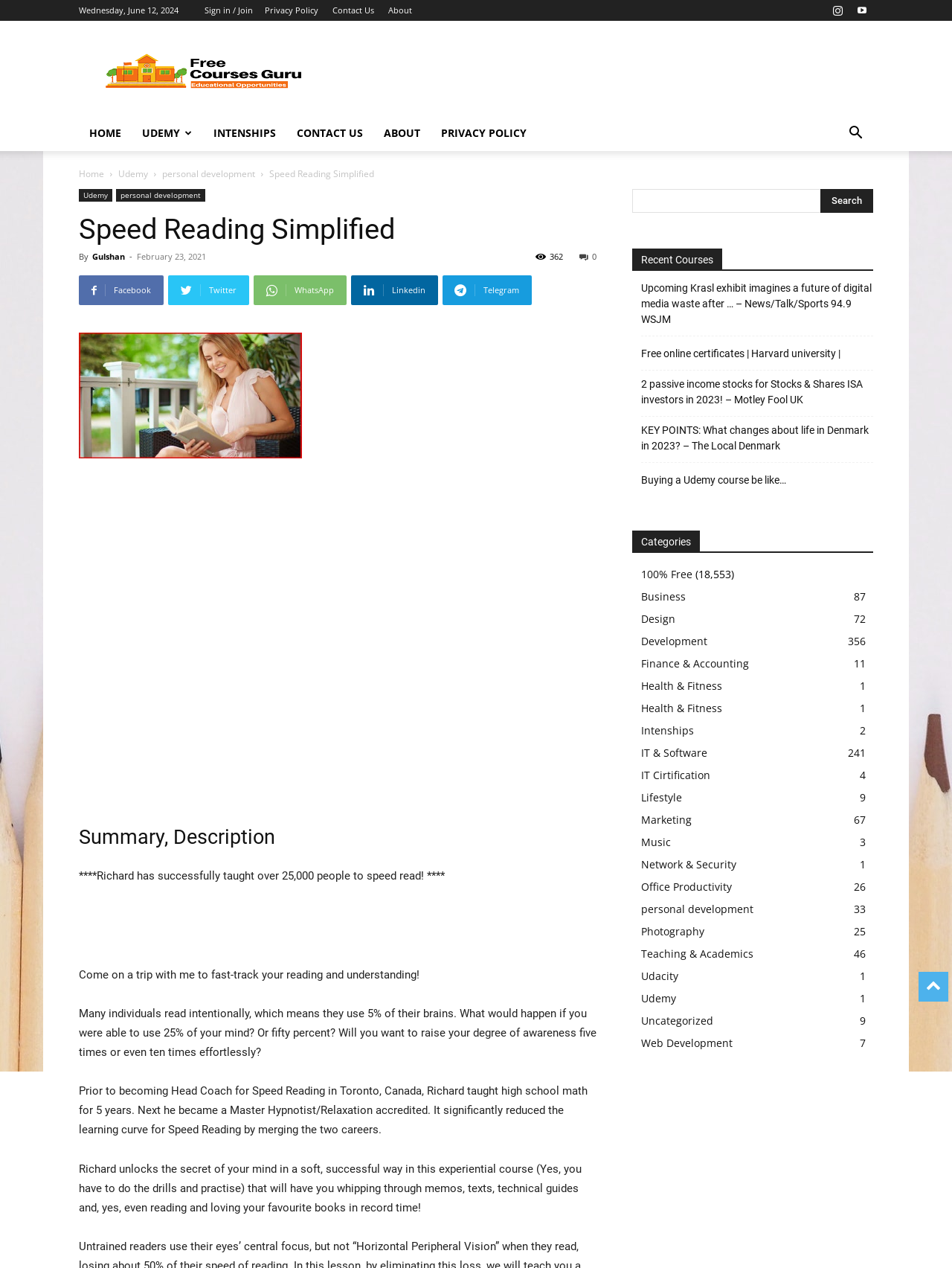Pinpoint the bounding box coordinates for the area that should be clicked to perform the following instruction: "Click on the 'Sign in / Join' link".

[0.215, 0.004, 0.266, 0.012]